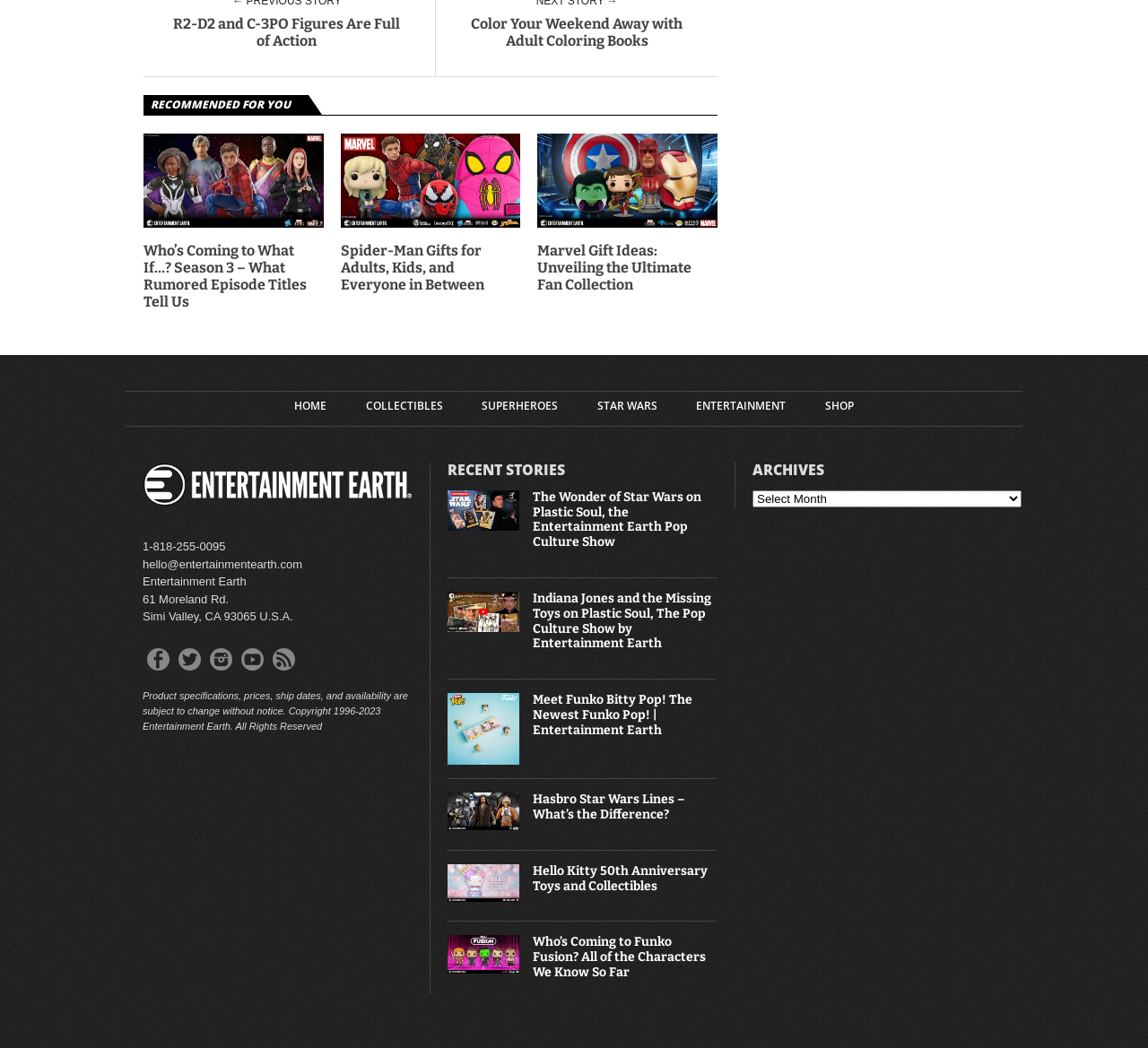Answer the following in one word or a short phrase: 
What is the topic of the 'RECENT STORIES' section?

Pop culture and toys